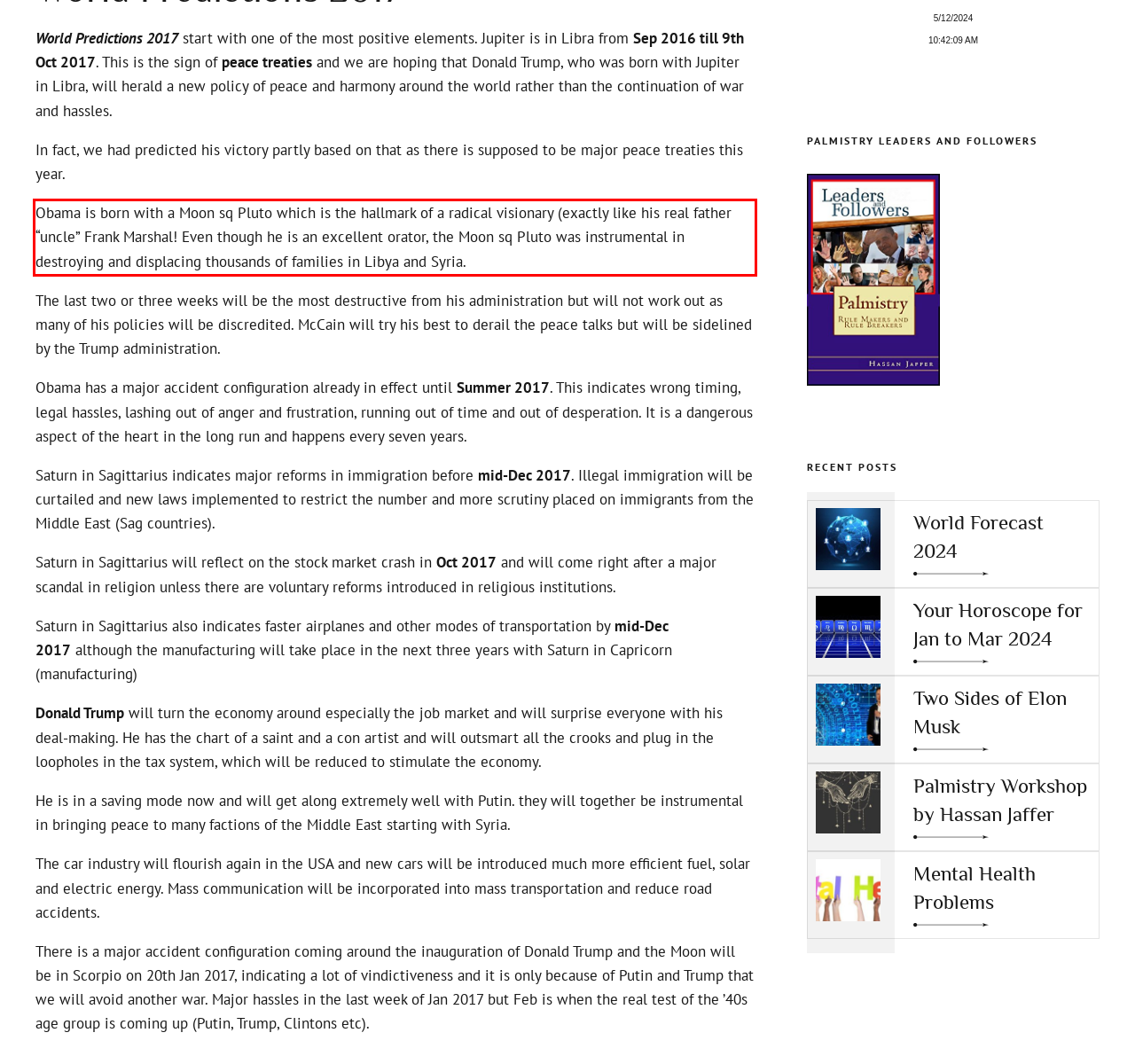Please perform OCR on the UI element surrounded by the red bounding box in the given webpage screenshot and extract its text content.

Obama is born with a Moon sq Pluto which is the hallmark of a radical visionary (exactly like his real father “uncle” Frank Marshal! Even though he is an excellent orator, the Moon sq Pluto was instrumental in destroying and displacing thousands of families in Libya and Syria.